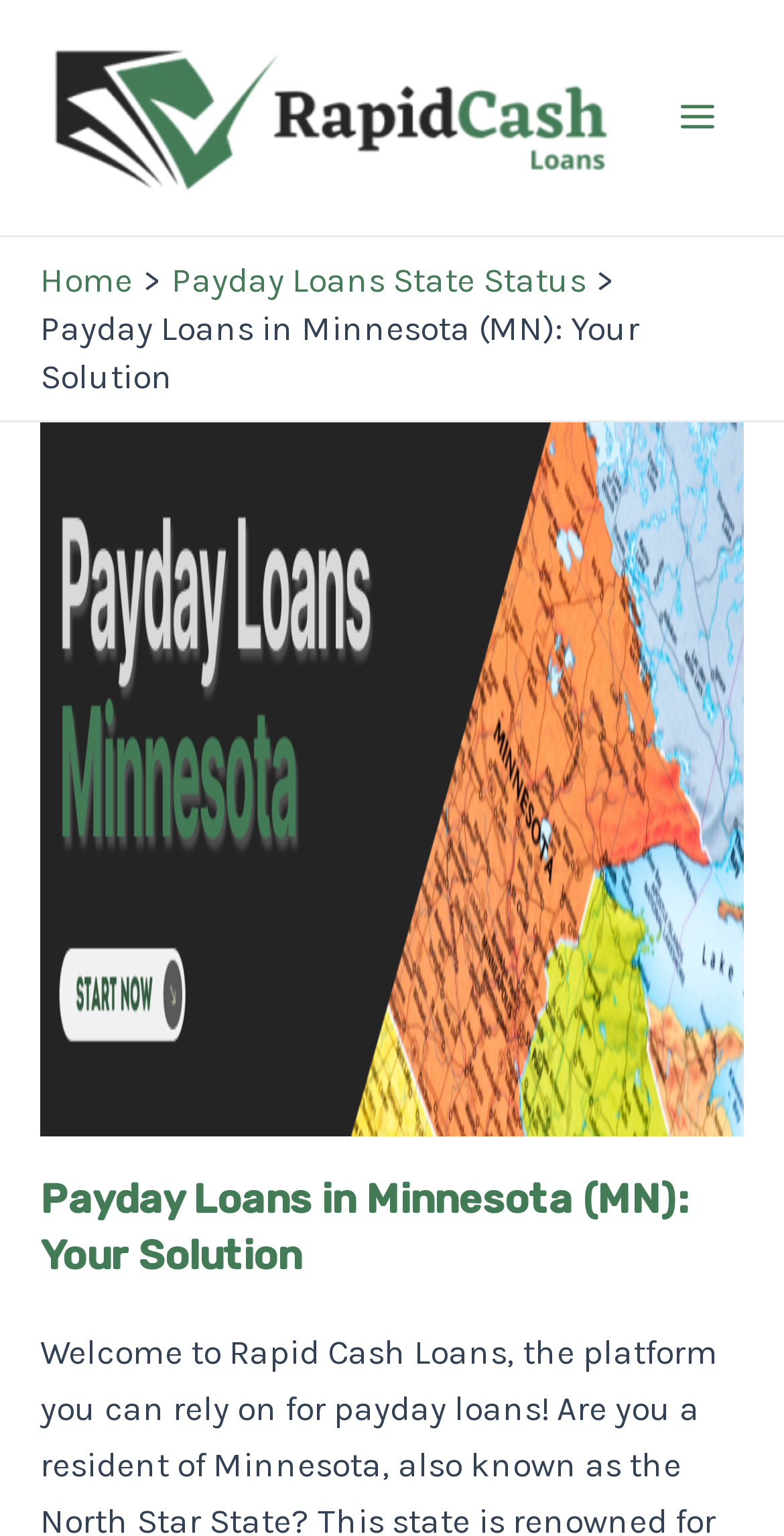What is the name of the company offering payday loans?
Ensure your answer is thorough and detailed.

The company name can be found in the top-left corner of the webpage, where the logo 'Rapid Cash Loans' is displayed, and also as a link with the same name.